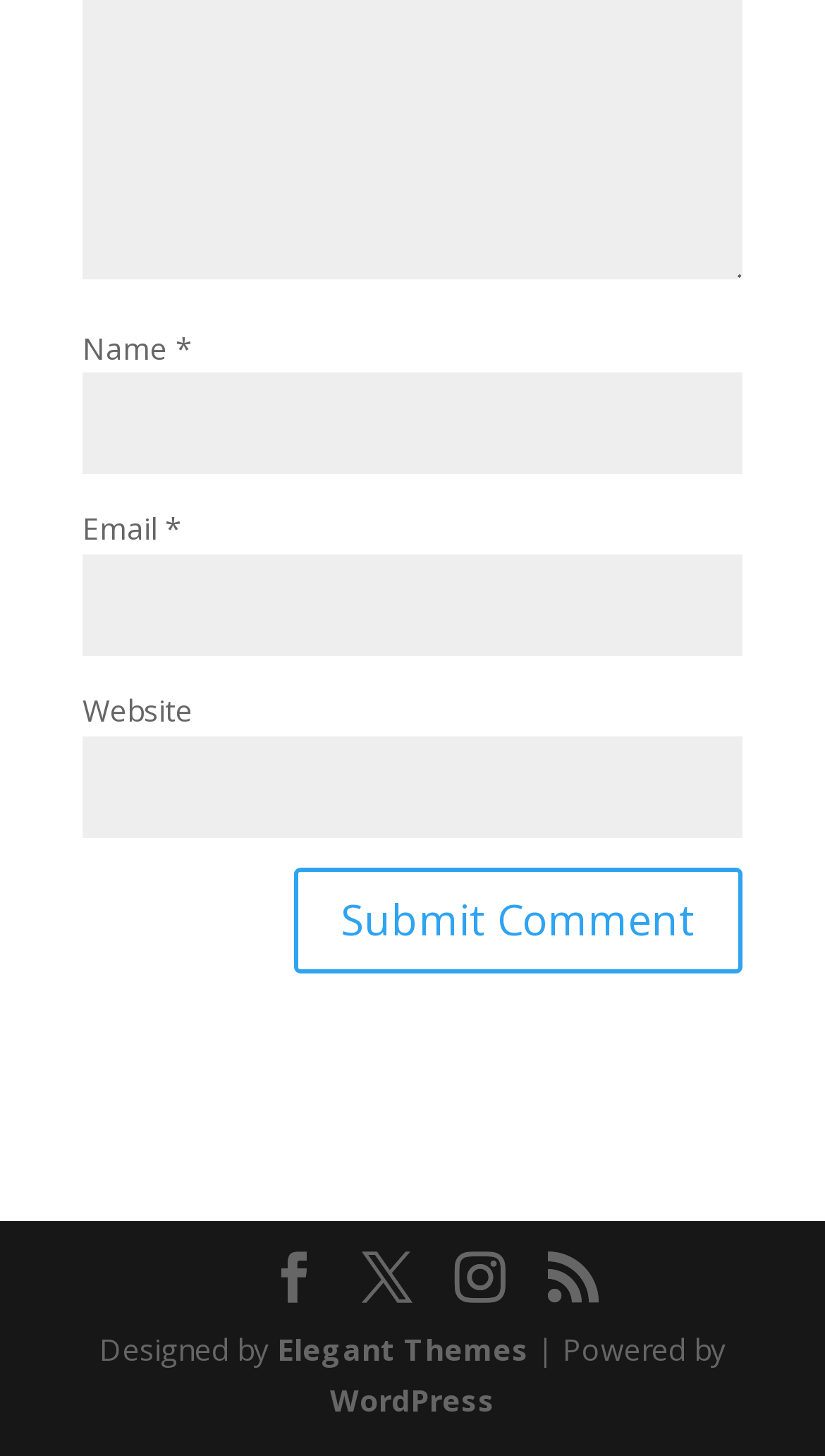Please specify the bounding box coordinates of the clickable section necessary to execute the following command: "Input your email".

[0.1, 0.381, 0.9, 0.451]